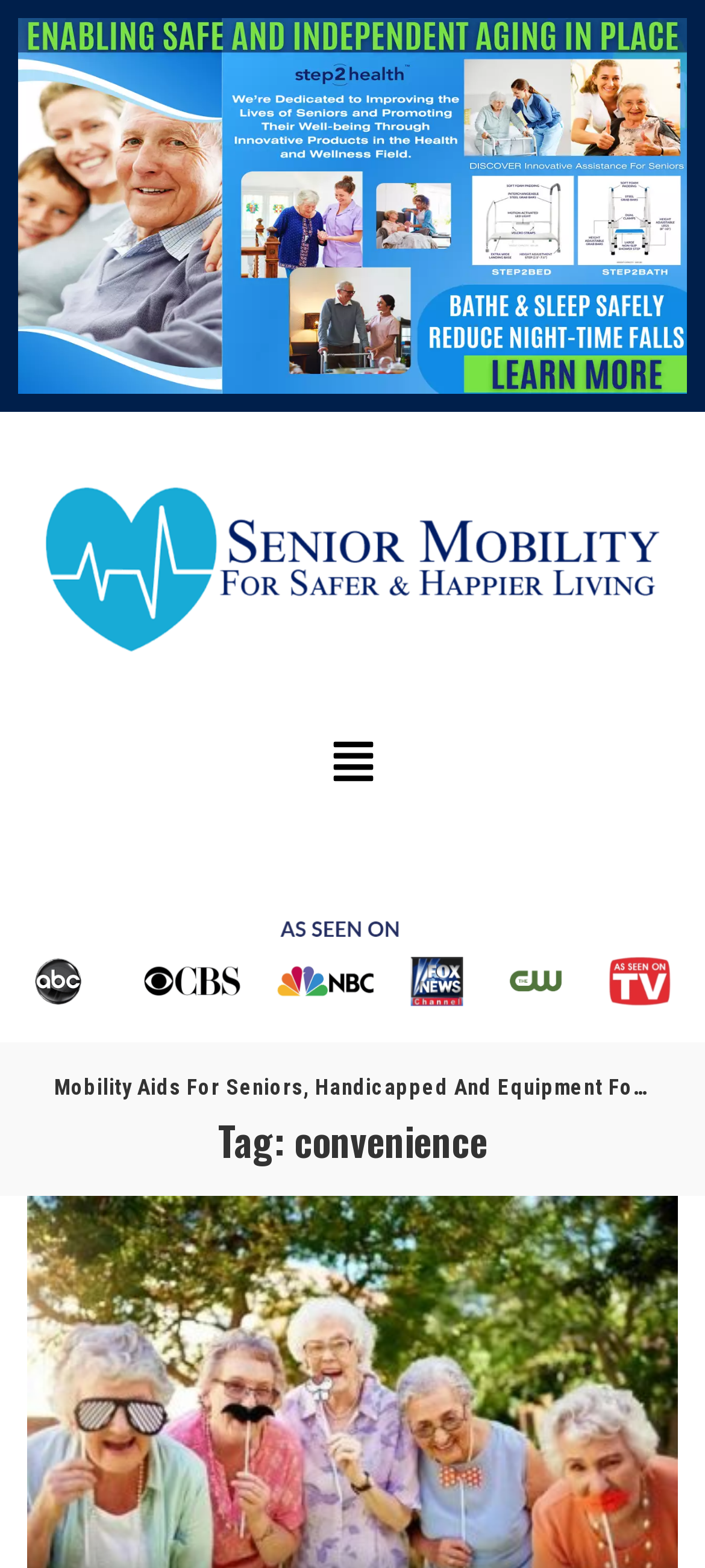What is the bounding box coordinate of the region that describes a dark red wooden fence?
Provide a short answer using one word or a brief phrase based on the image.

None